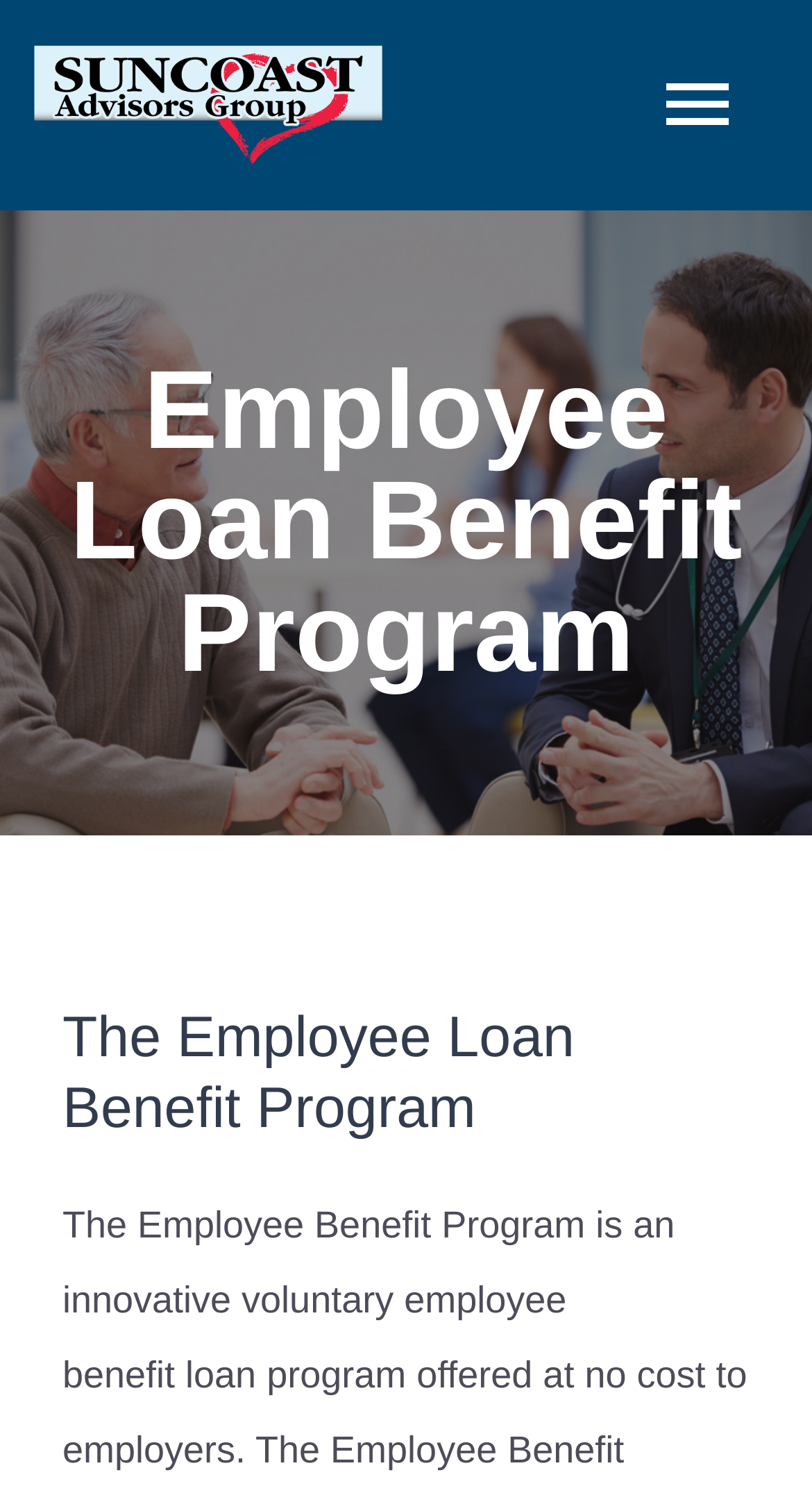Please determine and provide the text content of the webpage's heading.

Employee Loan Benefit Program